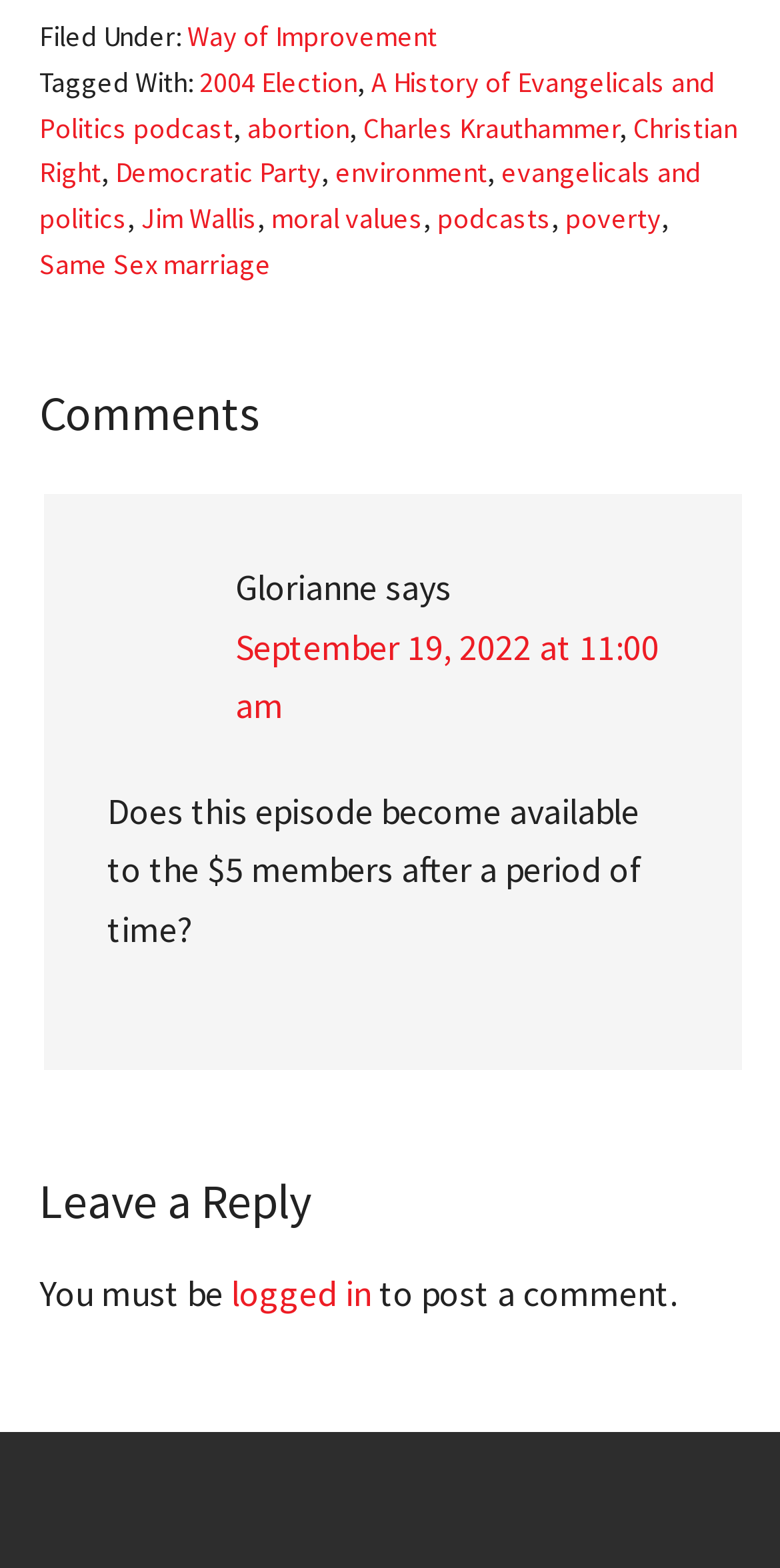Locate the bounding box coordinates of the clickable element to fulfill the following instruction: "Click on the 'abortion' link". Provide the coordinates as four float numbers between 0 and 1 in the format [left, top, right, bottom].

[0.317, 0.07, 0.447, 0.093]